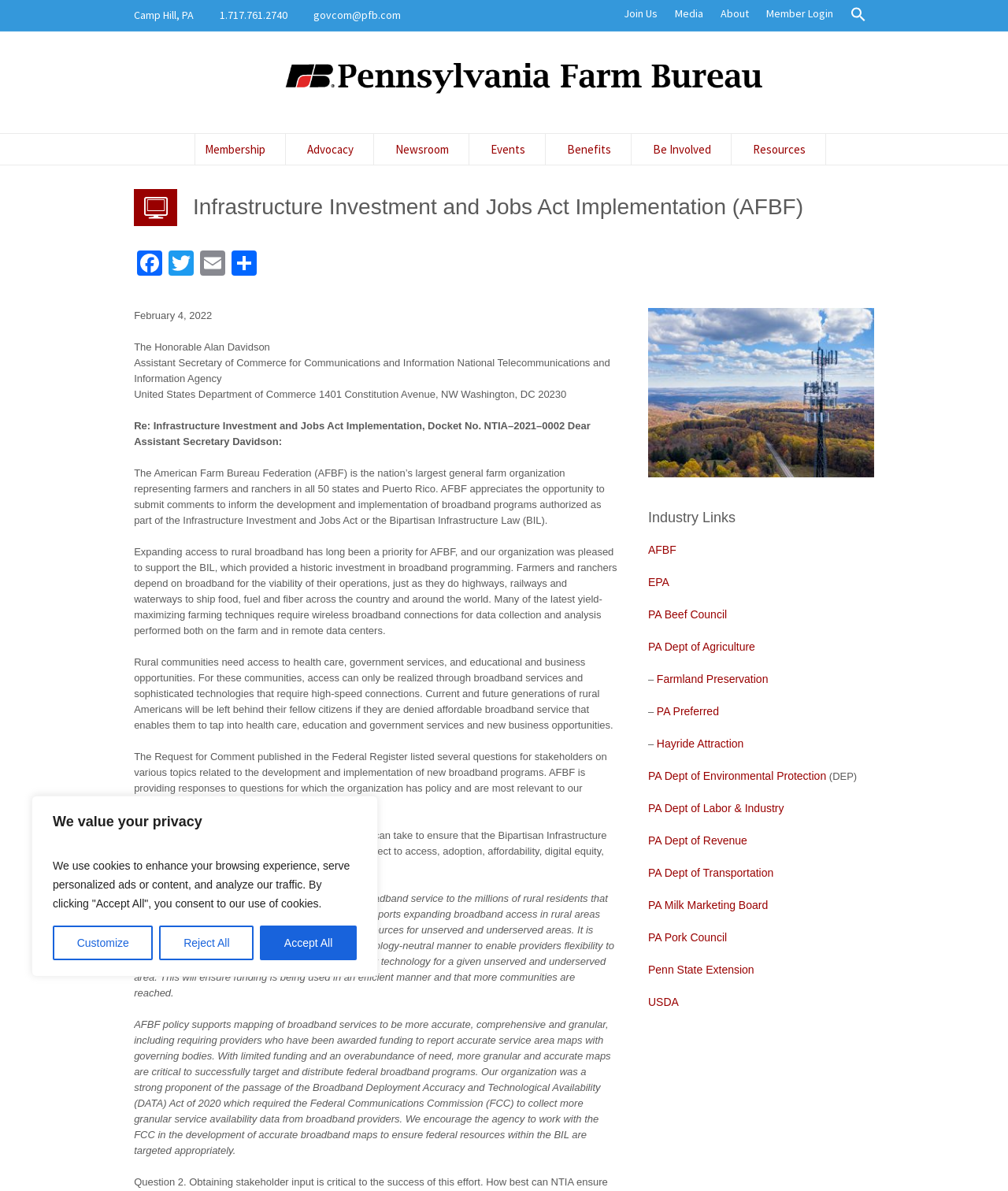Use a single word or phrase to answer the following:
What is the image on the webpage depicting?

Cell tower in a fall landscape